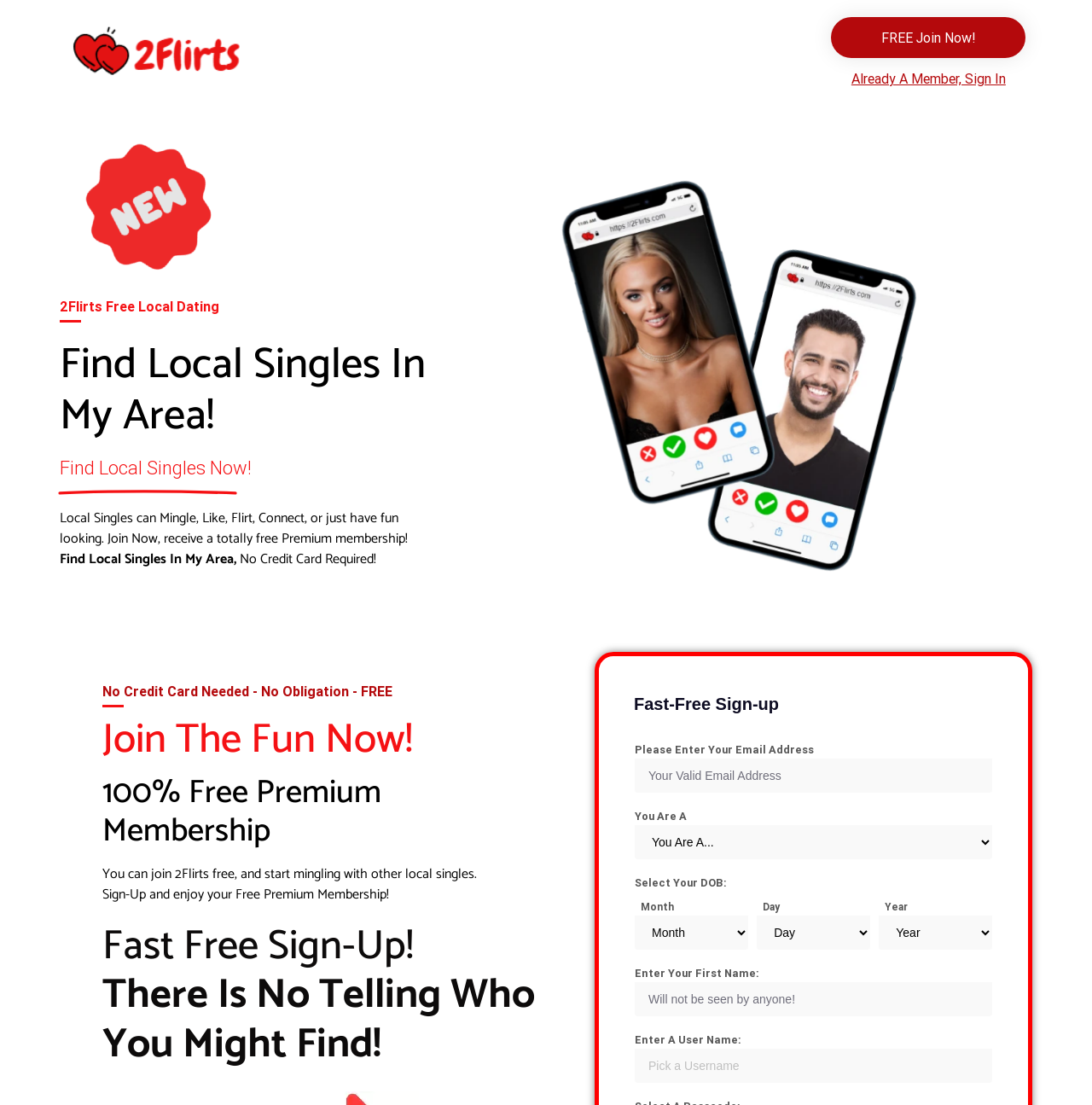Using the format (top-left x, top-left y, bottom-right x, bottom-right y), provide the bounding box coordinates for the described UI element. All values should be floating point numbers between 0 and 1: alt="2Flirts Brand Logo"

[0.062, 0.021, 0.226, 0.075]